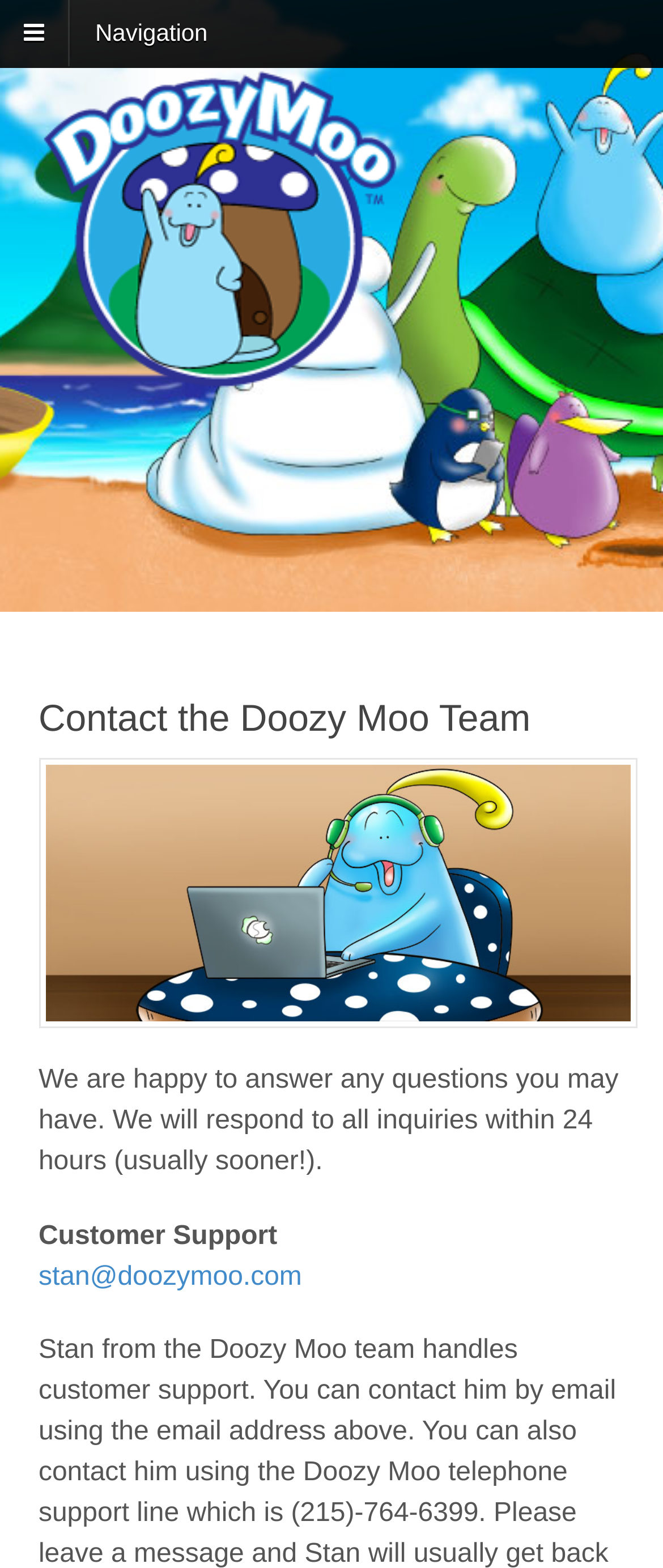Answer the question in one word or a short phrase:
What is the purpose of the team?

Customer Support